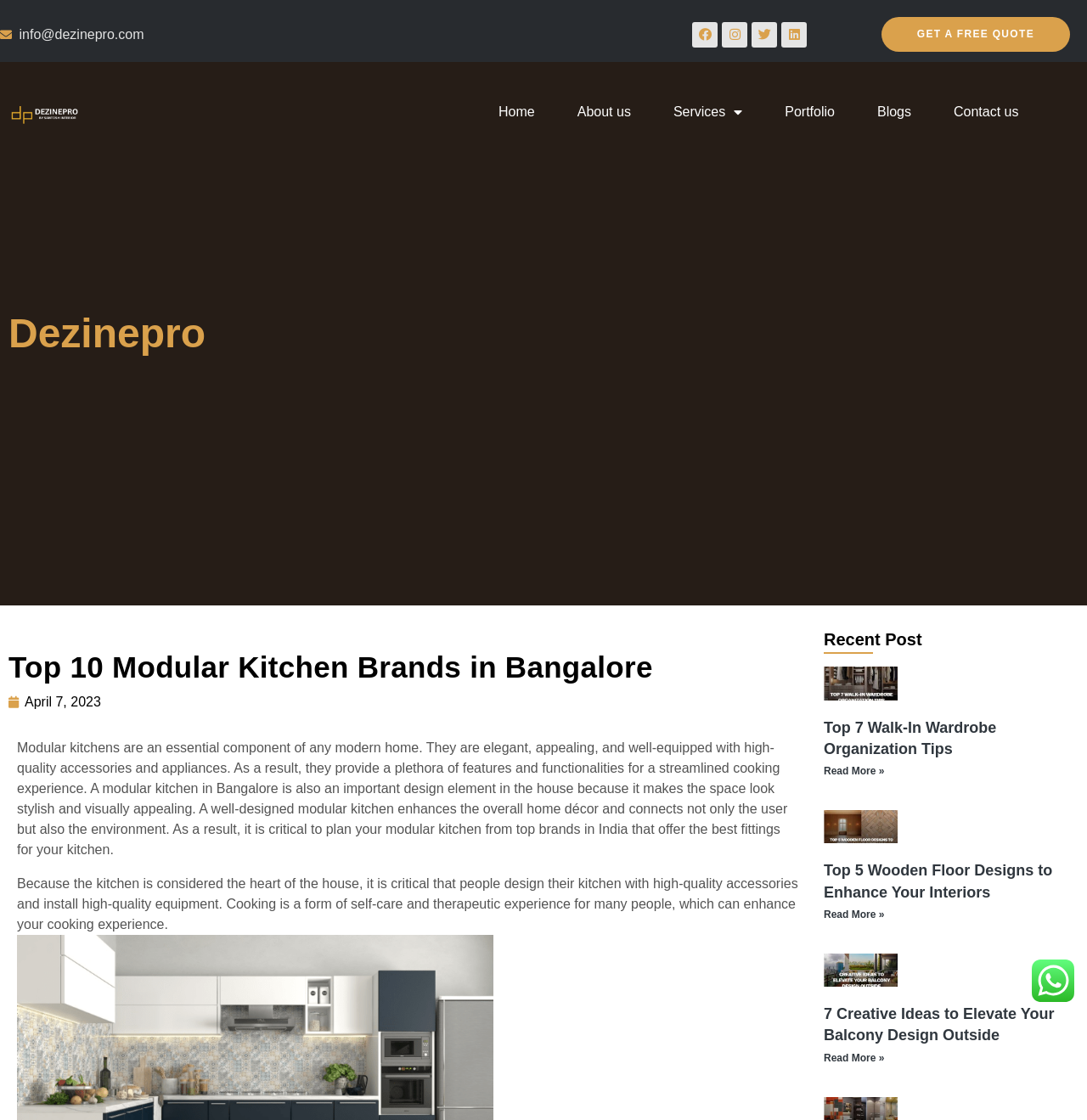Determine the bounding box coordinates of the section to be clicked to follow the instruction: "Click the 'Donate' button". The coordinates should be given as four float numbers between 0 and 1, formatted as [left, top, right, bottom].

None